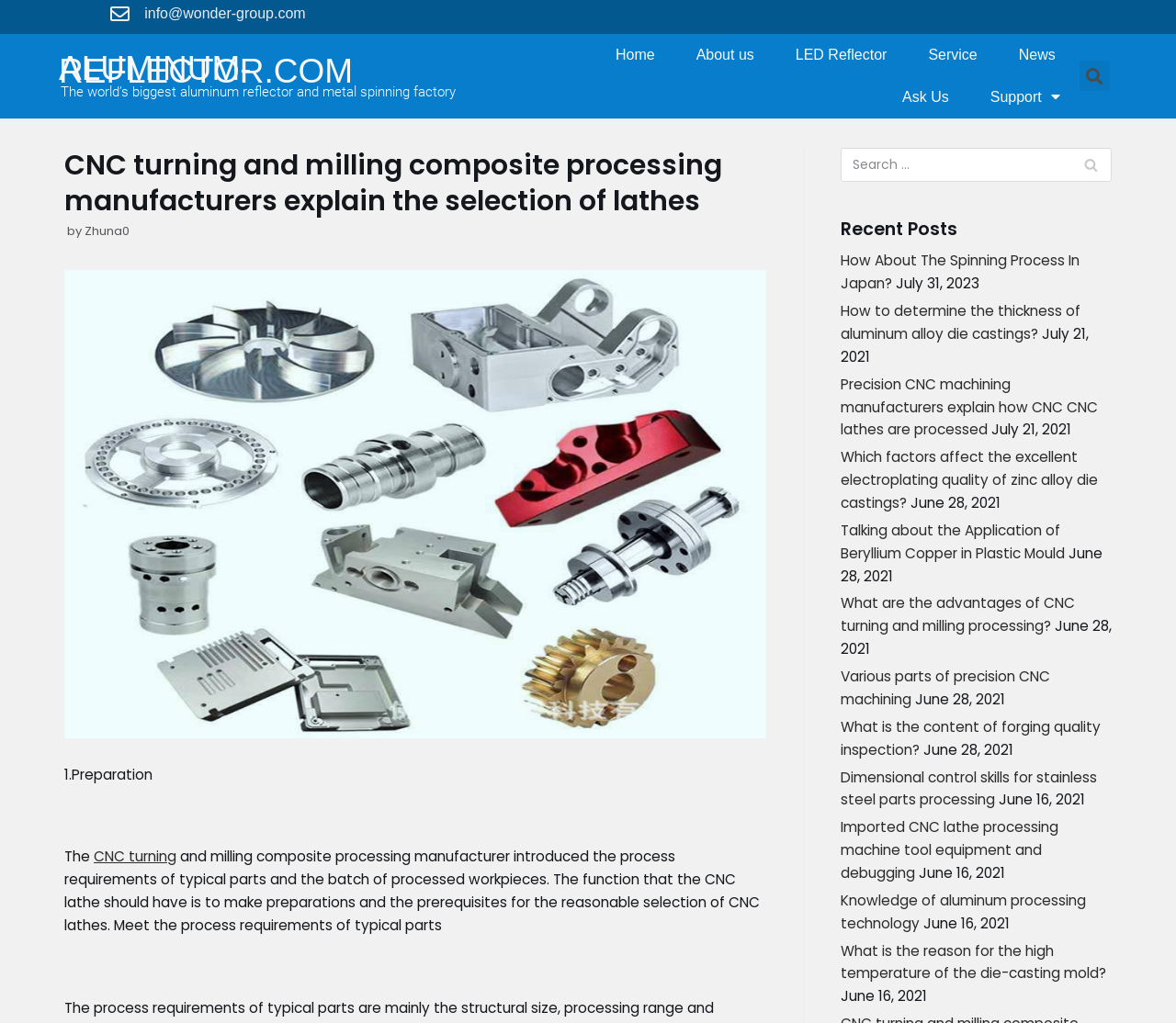Please provide the bounding box coordinates in the format (top-left x, top-left y, bottom-right x, bottom-right y). Remember, all values are floating point numbers between 0 and 1. What is the bounding box coordinate of the region described as: Zhuna0

[0.074, 0.218, 0.116, 0.236]